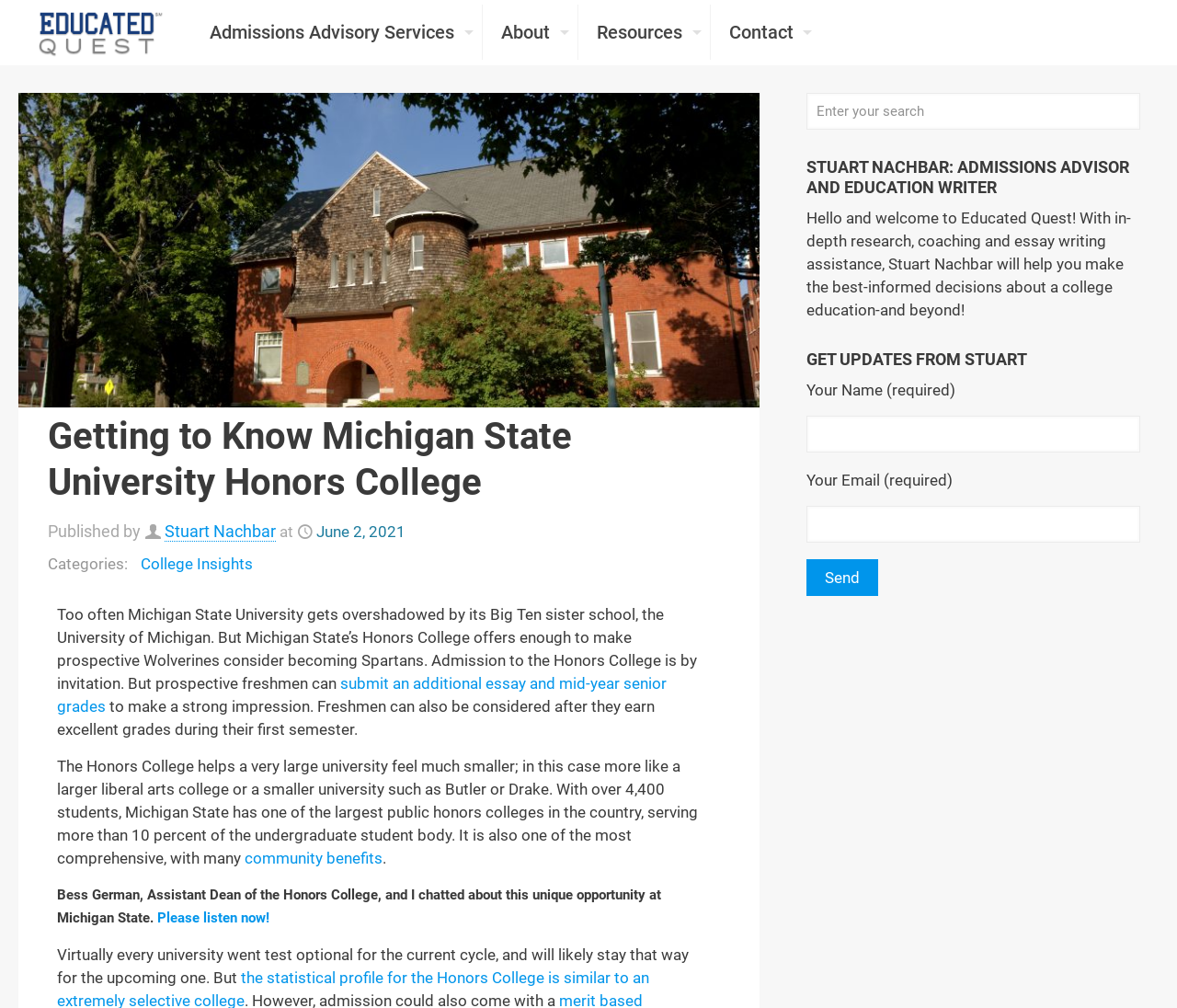Find the bounding box coordinates of the area to click in order to follow the instruction: "Click the 'College Insights' link".

[0.12, 0.548, 0.215, 0.571]